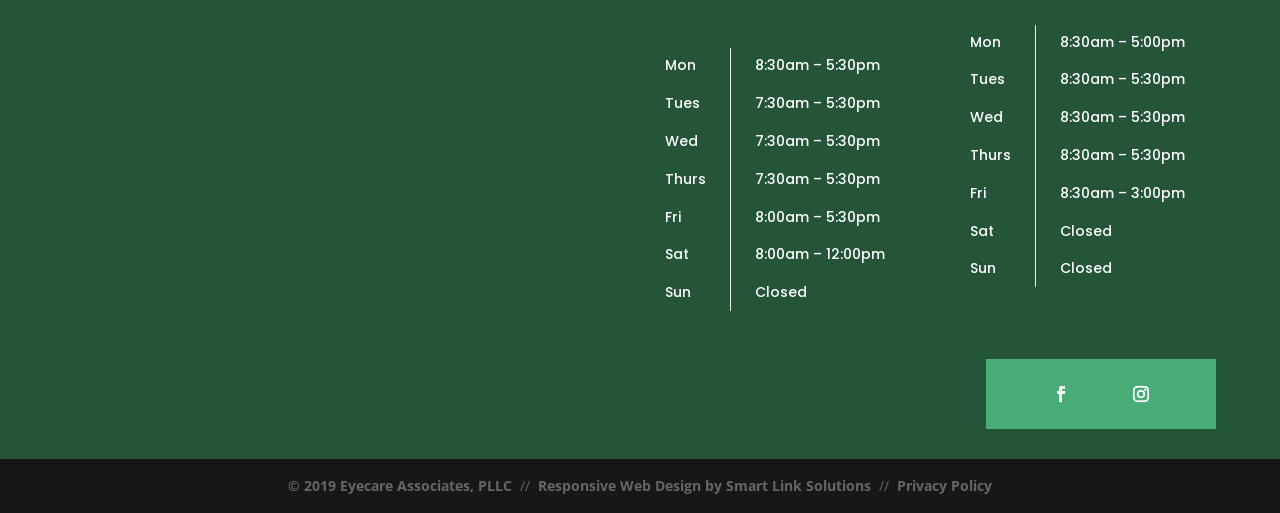Answer the question in one word or a short phrase:
How many tables are on the webpage?

2